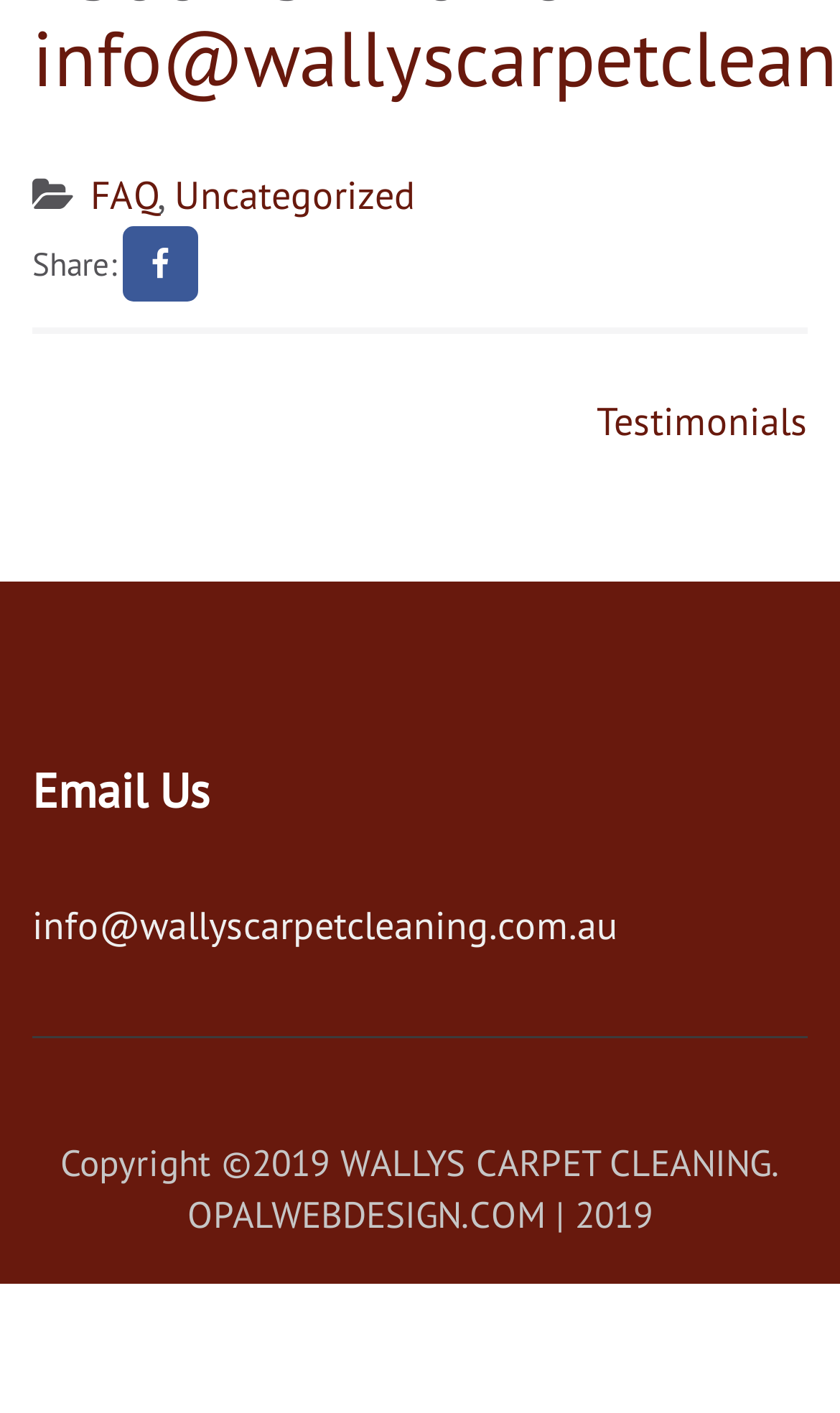Identify the bounding box for the UI element described as: "OPALWEBDESIGN.COM". The coordinates should be four float numbers between 0 and 1, i.e., [left, top, right, bottom].

[0.223, 0.843, 0.649, 0.877]